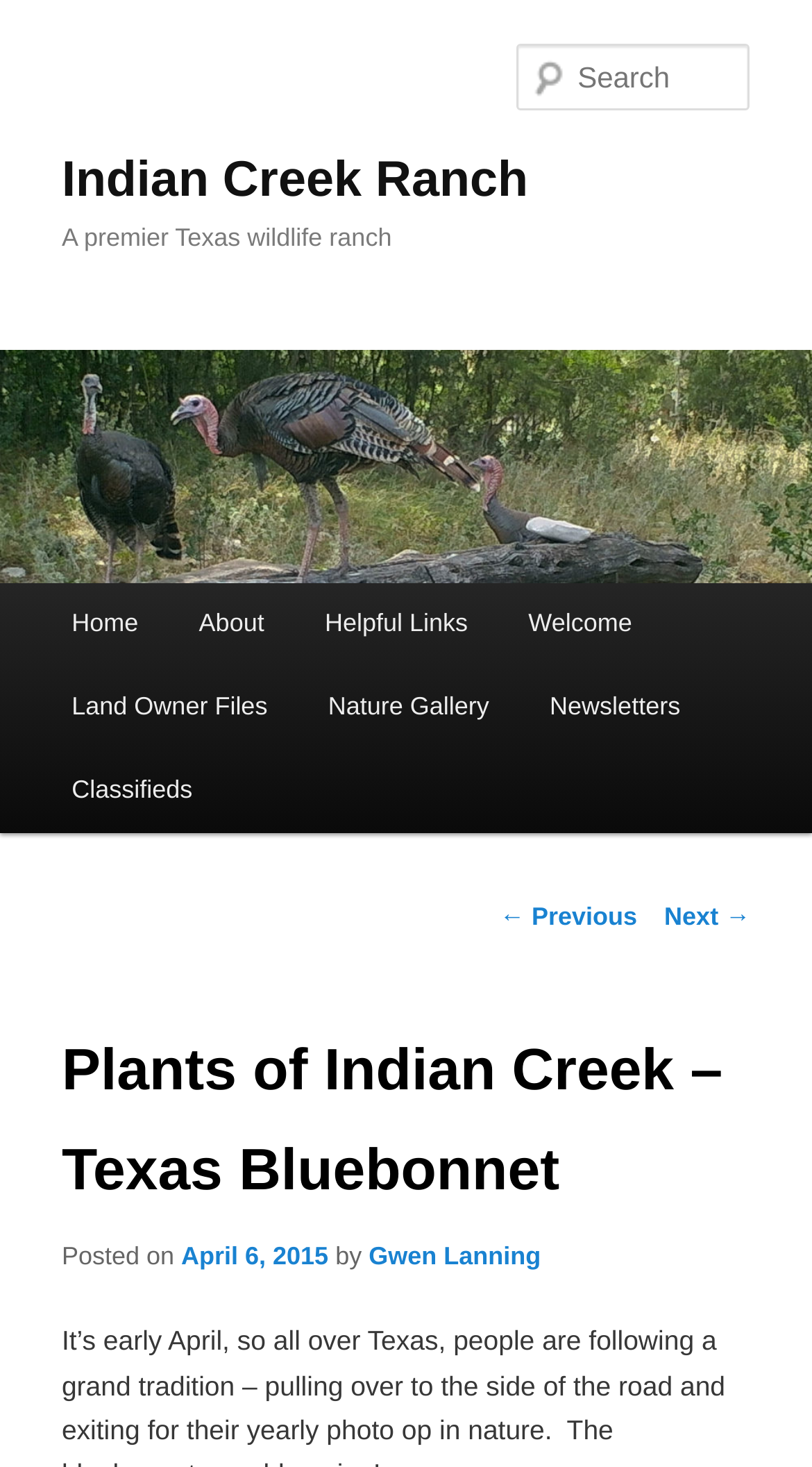Please give the bounding box coordinates of the area that should be clicked to fulfill the following instruction: "Search for something". The coordinates should be in the format of four float numbers from 0 to 1, i.e., [left, top, right, bottom].

[0.637, 0.03, 0.924, 0.075]